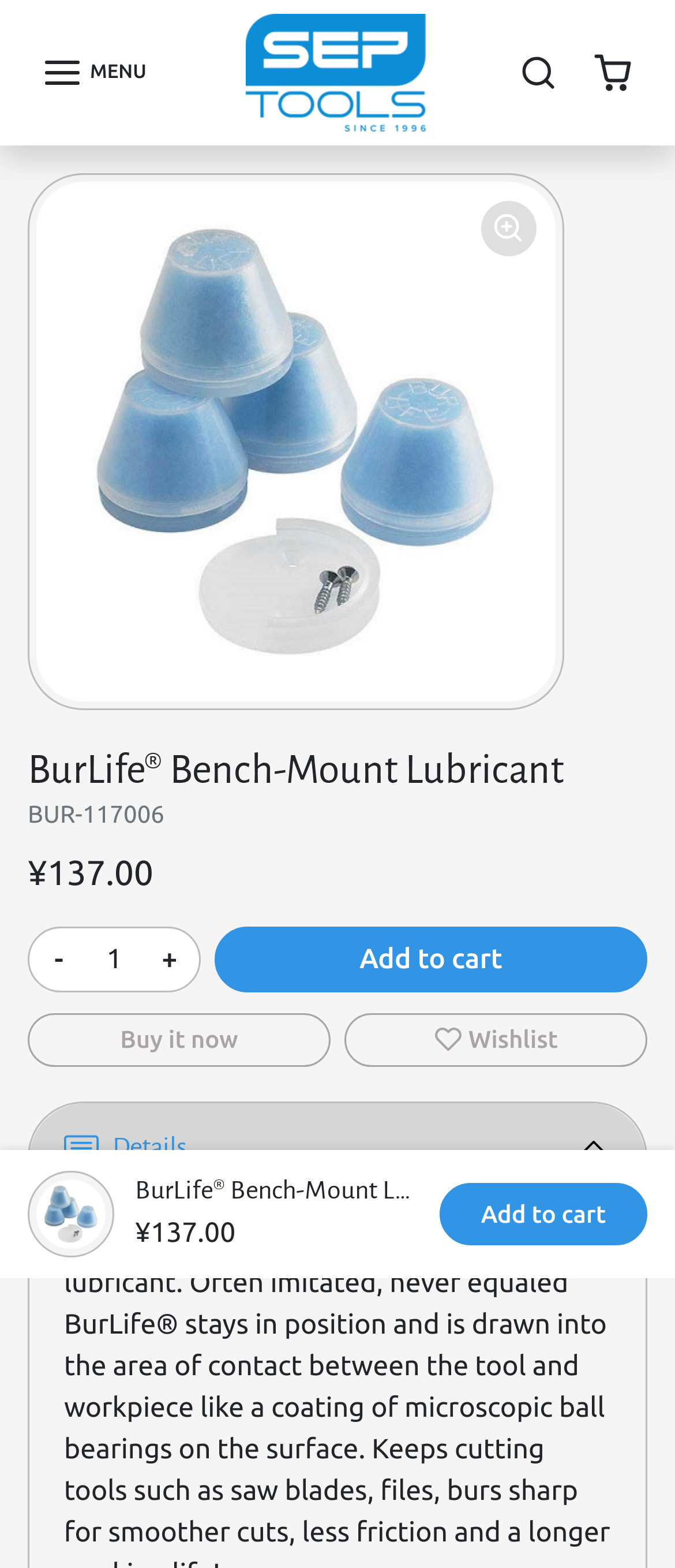Answer the question below in one word or phrase:
What is the price of the lubricant?

¥137.00